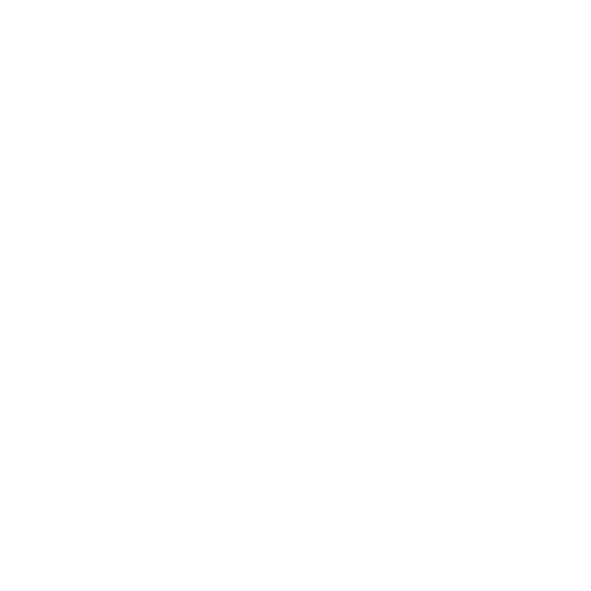Illustrate the image with a detailed and descriptive caption.

The image displays the TSI PortaCount Plus 8020A, a sophisticated device designed for measuring respiratory airflow. This particular model is presented in a professional context, showcasing its robust design and operational features. The accompanying product information highlights that it is being sold at a price of $499.99, indicating that it is a used unit with the last calibration in 2018. While it remains functional, the manufacturer no longer supports this model. The listing also emphasizes the condition of the item, mentioning that it comes with all components as pictured, excluding software, and provides additional insight into the product's physical state, including remarks about wear and necessary shipping considerations.